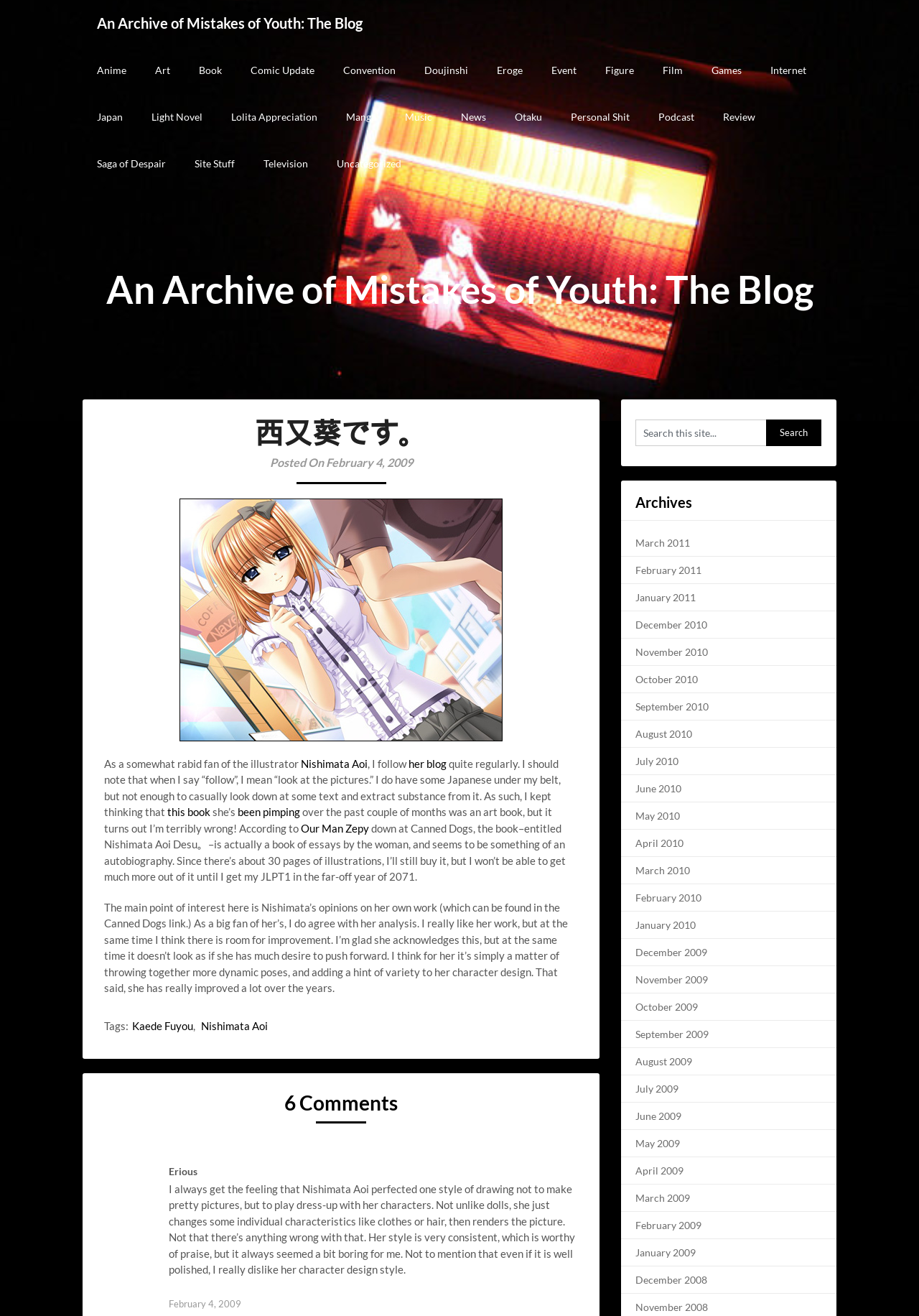Answer in one word or a short phrase: 
How many pages of illustrations are in the book 'Nishimata Aoi Desu'?

30